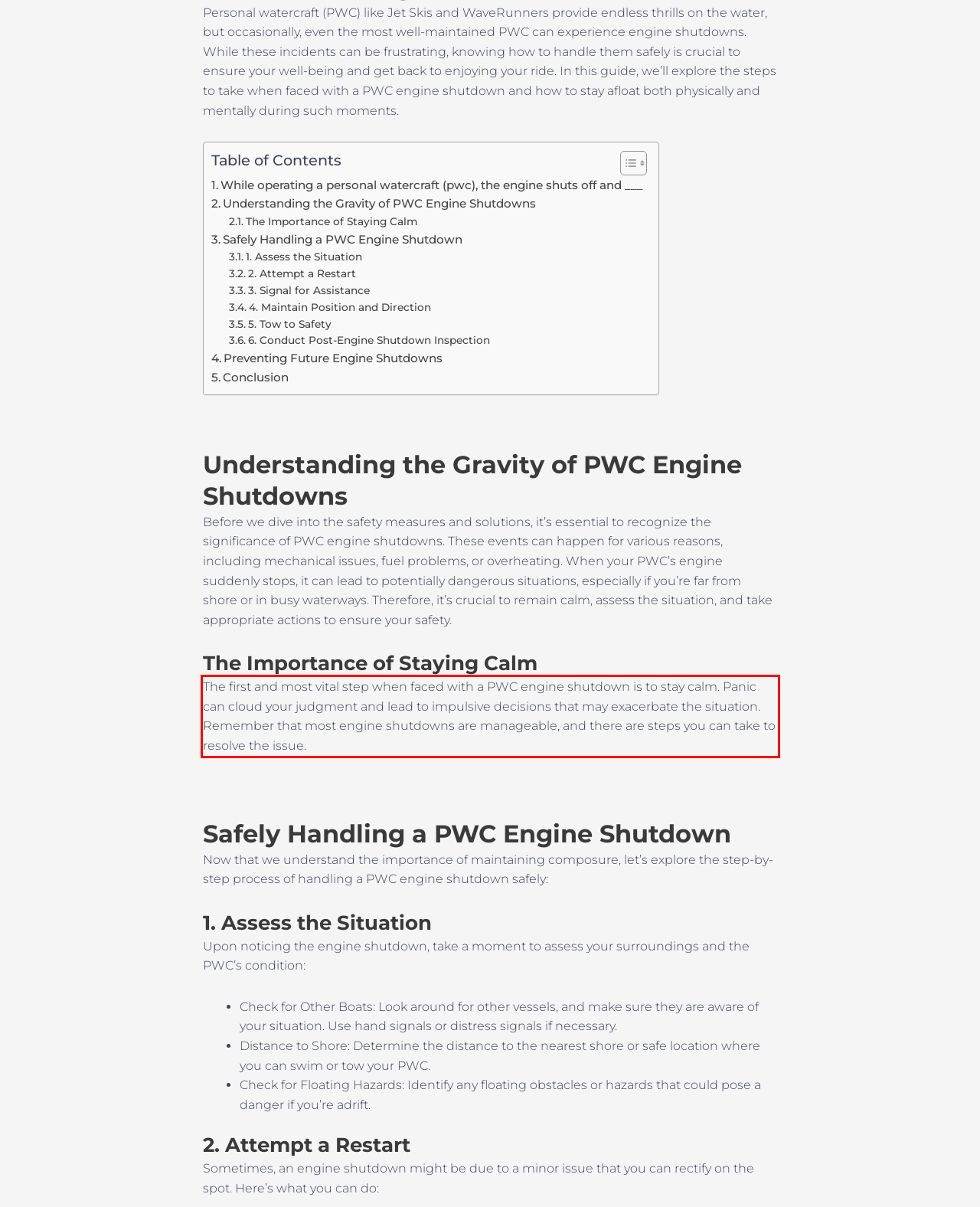Please examine the webpage screenshot and extract the text within the red bounding box using OCR.

The first and most vital step when faced with a PWC engine shutdown is to stay calm. Panic can cloud your judgment and lead to impulsive decisions that may exacerbate the situation. Remember that most engine shutdowns are manageable, and there are steps you can take to resolve the issue.